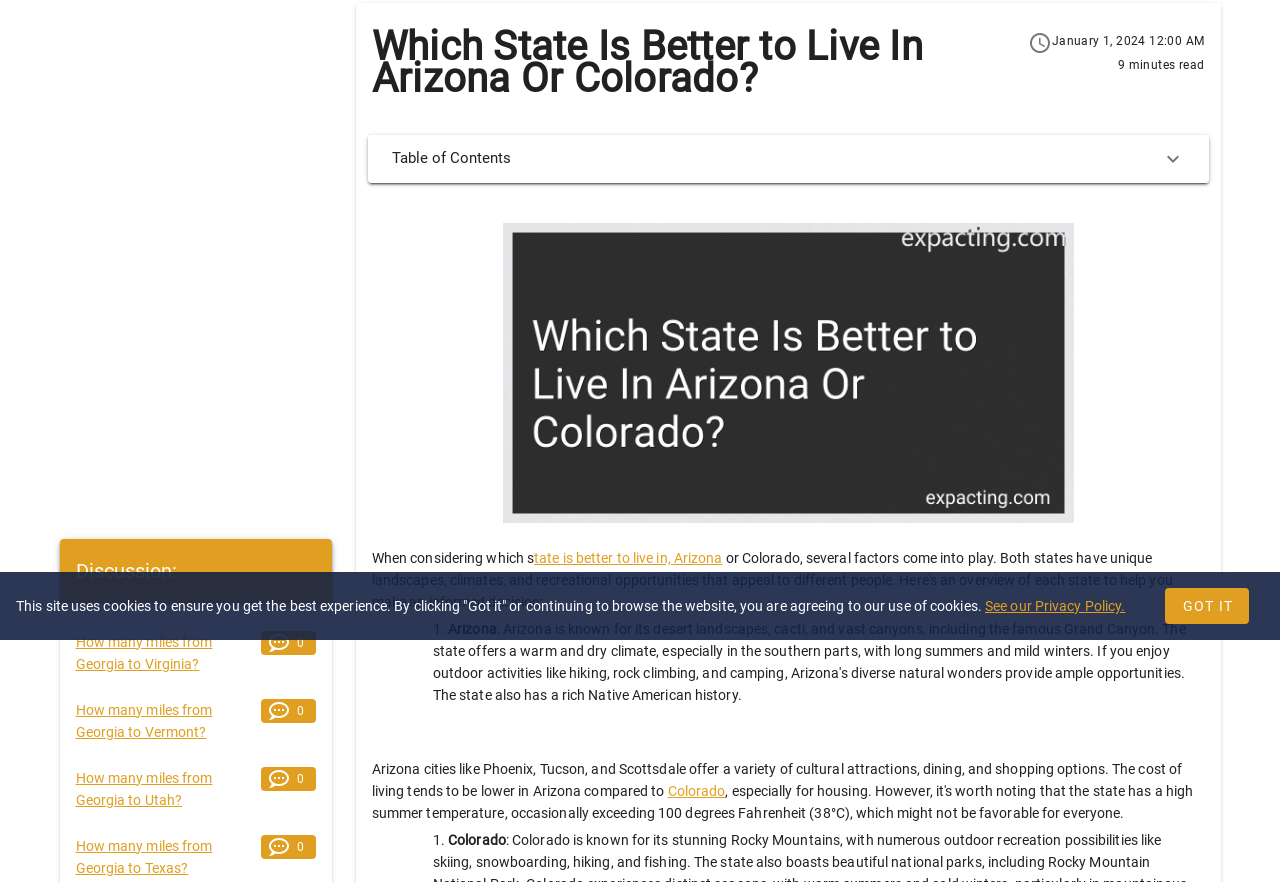Find the bounding box coordinates for the UI element whose description is: "Colorado". The coordinates should be four float numbers between 0 and 1, in the format [left, top, right, bottom].

[0.522, 0.888, 0.567, 0.906]